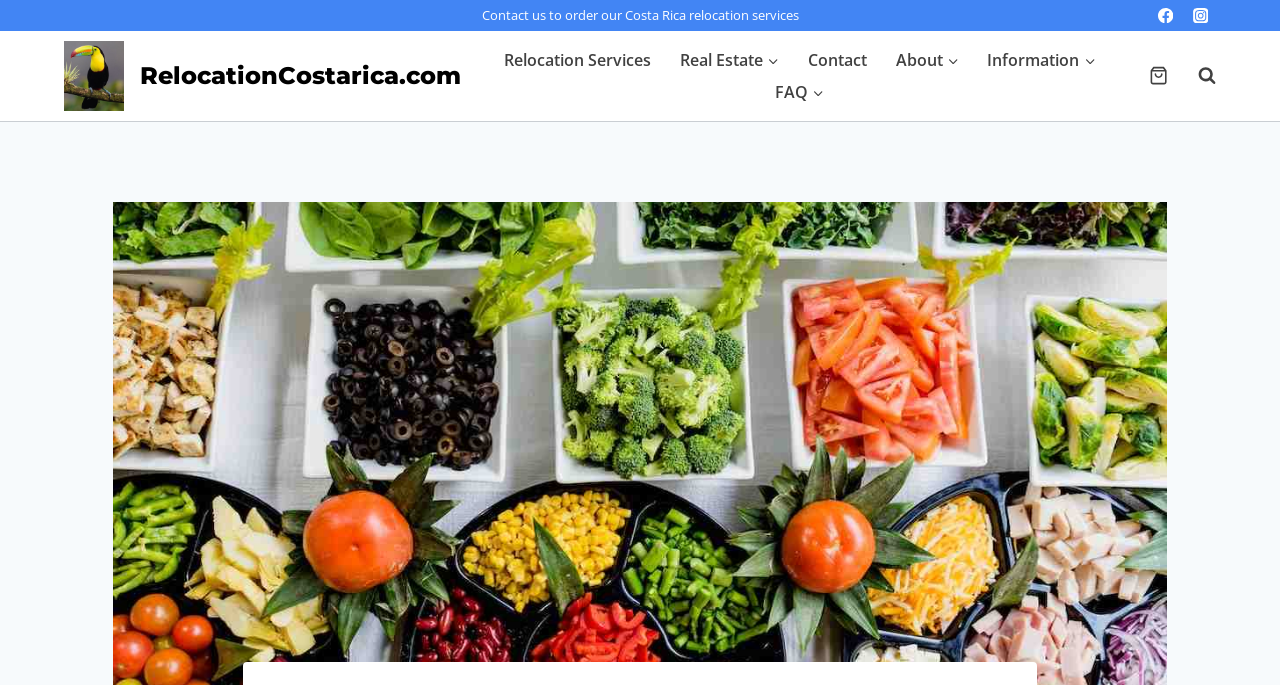Could you determine the bounding box coordinates of the clickable element to complete the instruction: "Contact us for relocation services"? Provide the coordinates as four float numbers between 0 and 1, i.e., [left, top, right, bottom].

[0.376, 0.009, 0.624, 0.036]